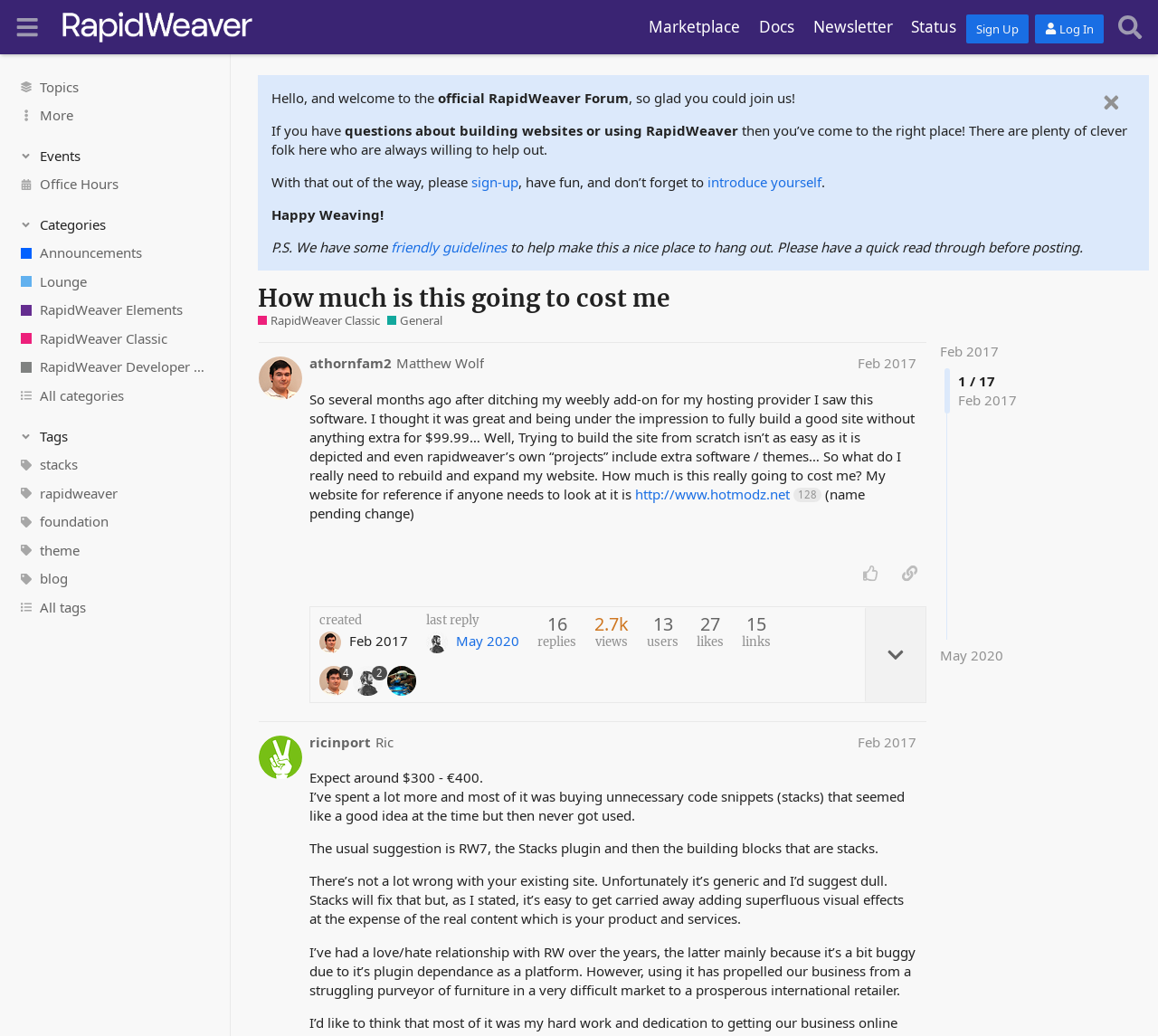Answer the following in one word or a short phrase: 
What is the name of the forum?

RapidWeaver Forum